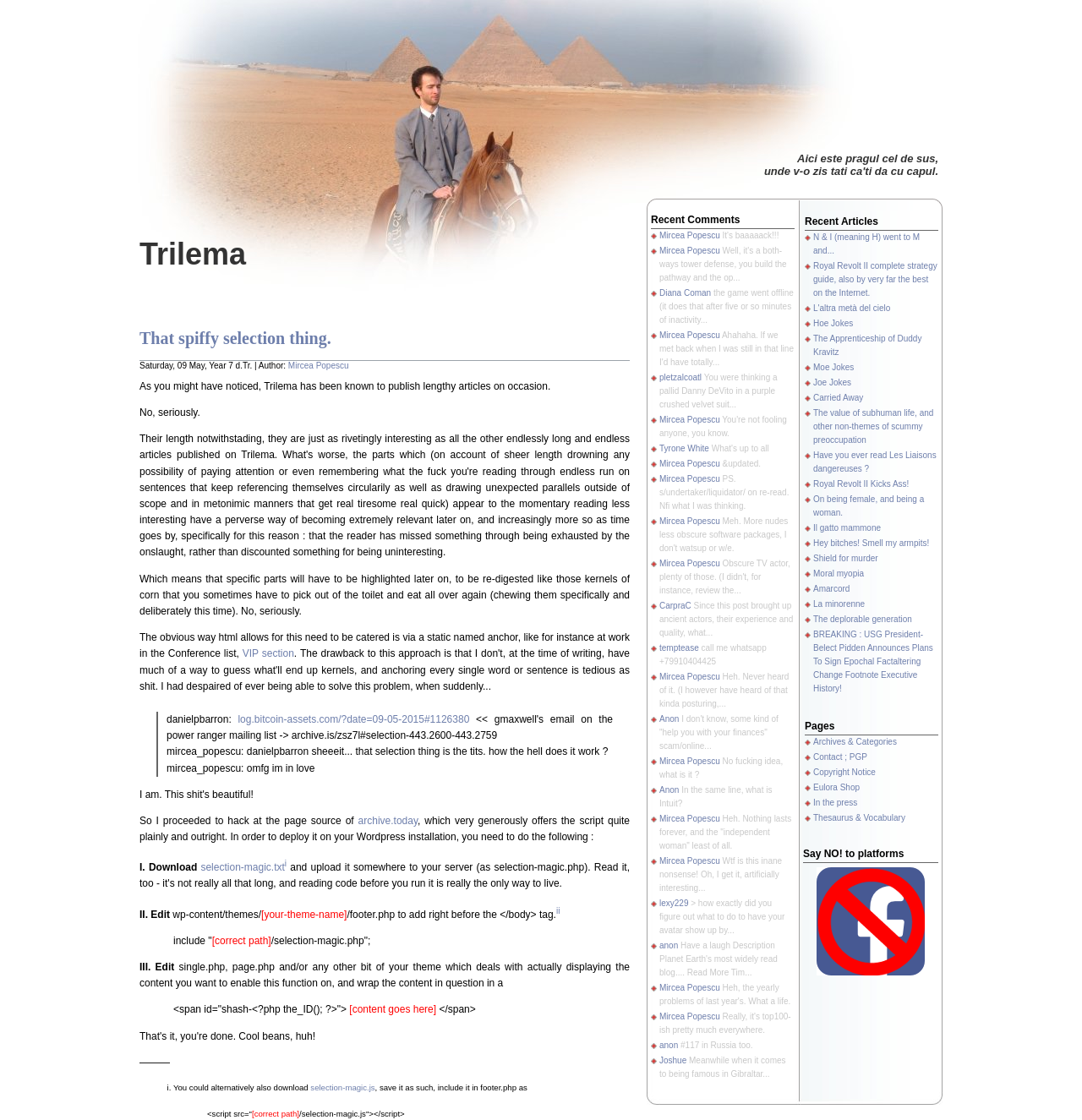Produce an extensive caption that describes everything on the webpage.

This webpage appears to be a blog post on Trilema, a blog by Mircea Popescu. At the top of the page, there is a heading "That spiffy selection thing" followed by a link to the same title. Below this, there is a static text indicating the date and author of the post. 

The main content of the post is a lengthy article discussing a specific topic, with several paragraphs of text. The article seems to be about how to implement a certain feature on a Wordpress installation, with step-by-step instructions and code snippets. 

On the right side of the page, there is a section titled "Recent Comments" which lists several comments from various users, including Mircea Popescu, Diana Coman, and others. Each comment is a link to the user's name, followed by the text of the comment. 

There are no images on the page, but there are several links to external resources, such as archive.today and log.bitcoin-assets.com. The overall layout of the page is dense and text-heavy, with a focus on conveying information and discussion.